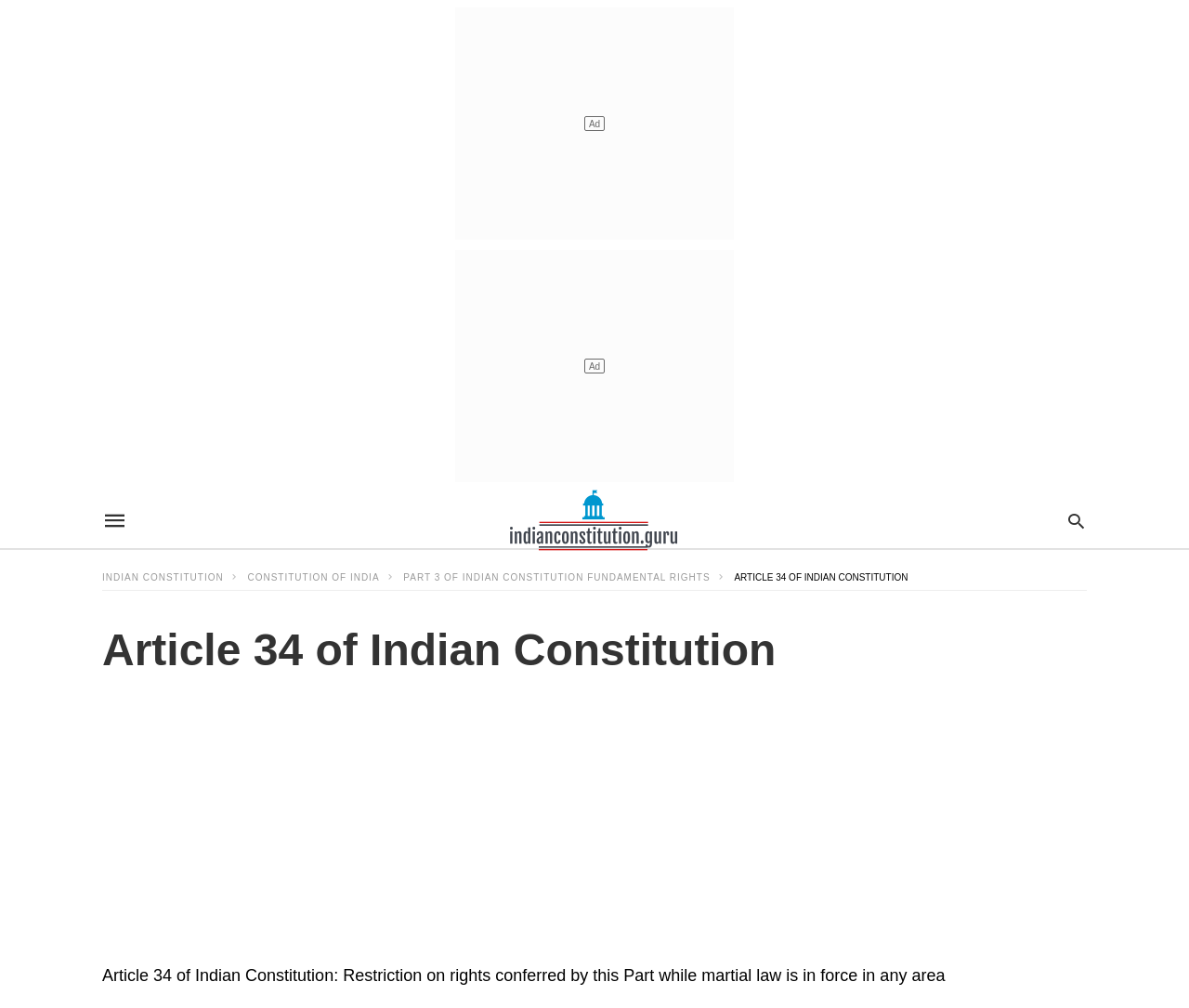What is the main heading displayed on the webpage? Please provide the text.

Article 34 of Indian Constitution